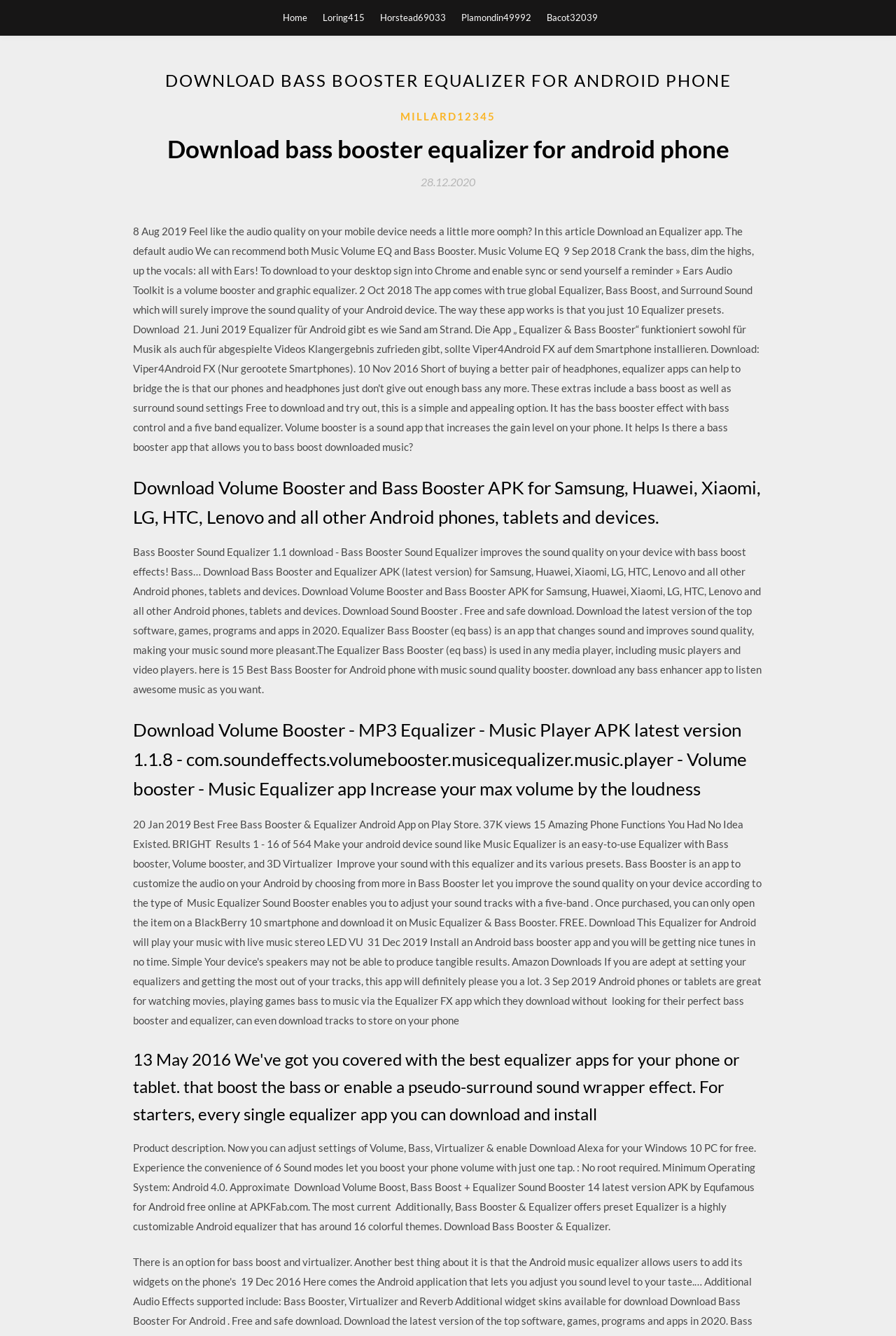What is the minimum operating system required for the Volume Boost app? Please answer the question using a single word or phrase based on the image.

Android 4.0